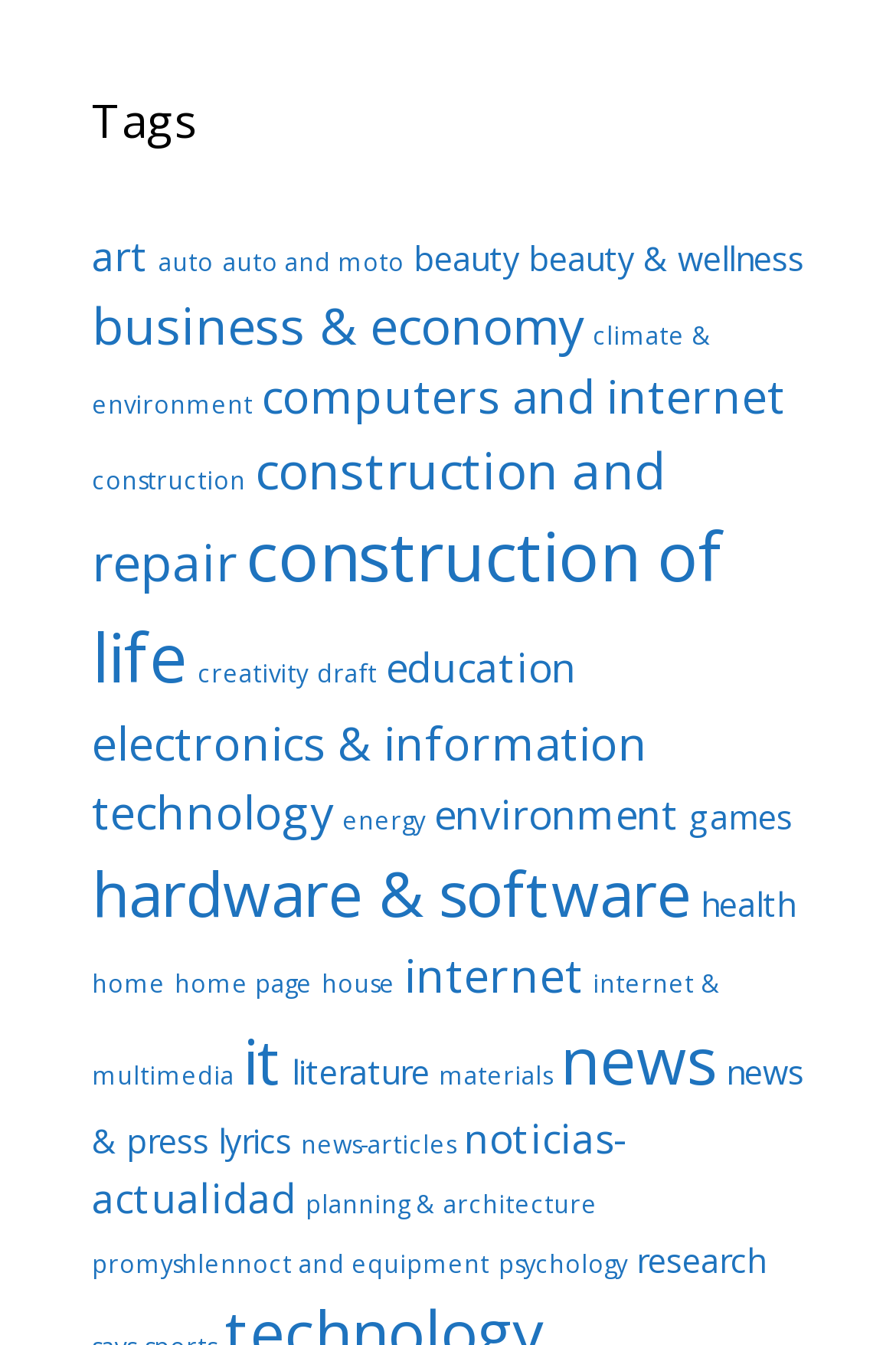Look at the image and answer the question in detail:
Is there a category named 'news'?

I searched the links on the webpage and found a category named 'news' with 10 items, indicating that there is a category named 'news'.